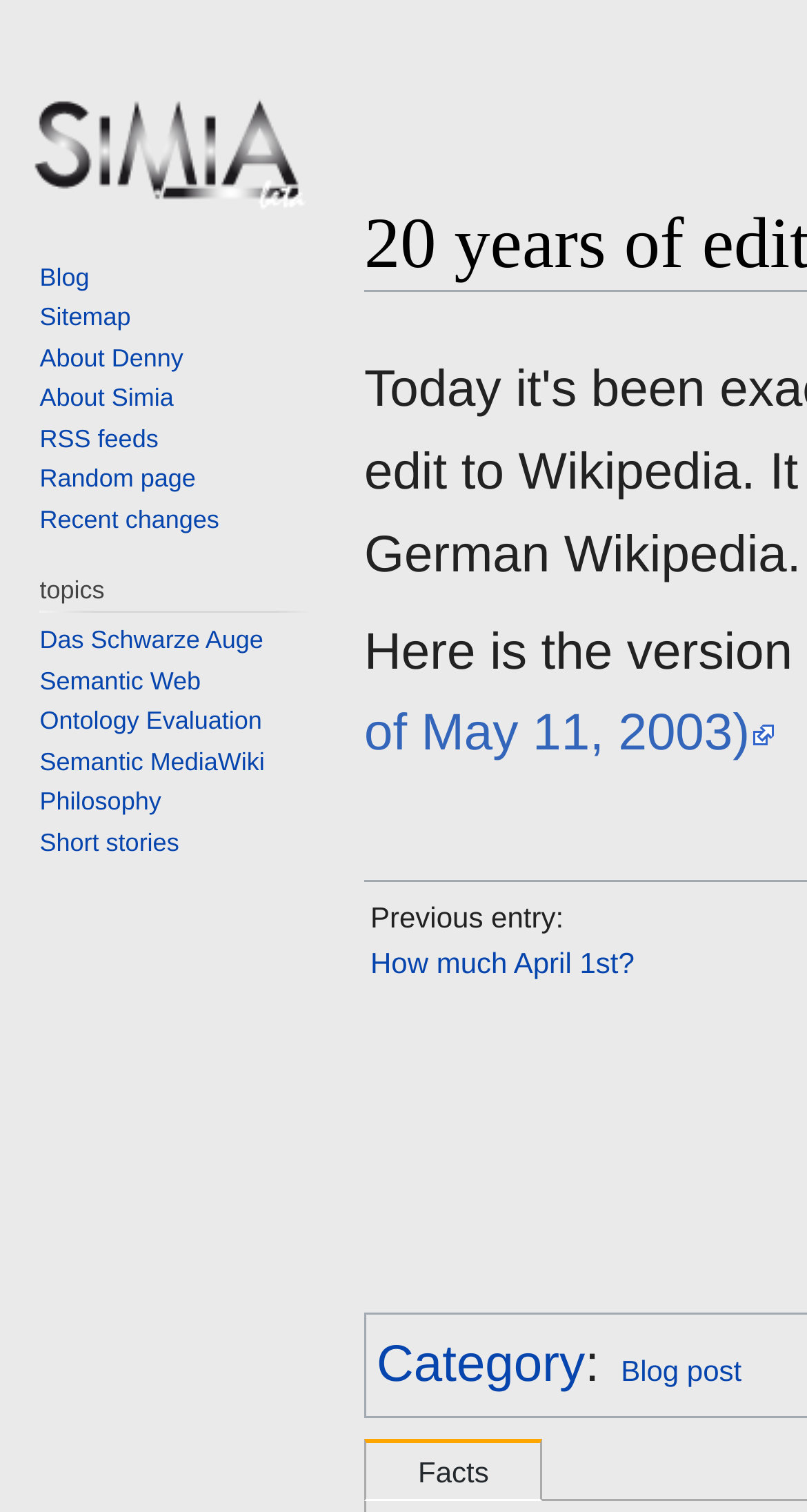Point out the bounding box coordinates of the section to click in order to follow this instruction: "Subscribe to the newsletter".

None